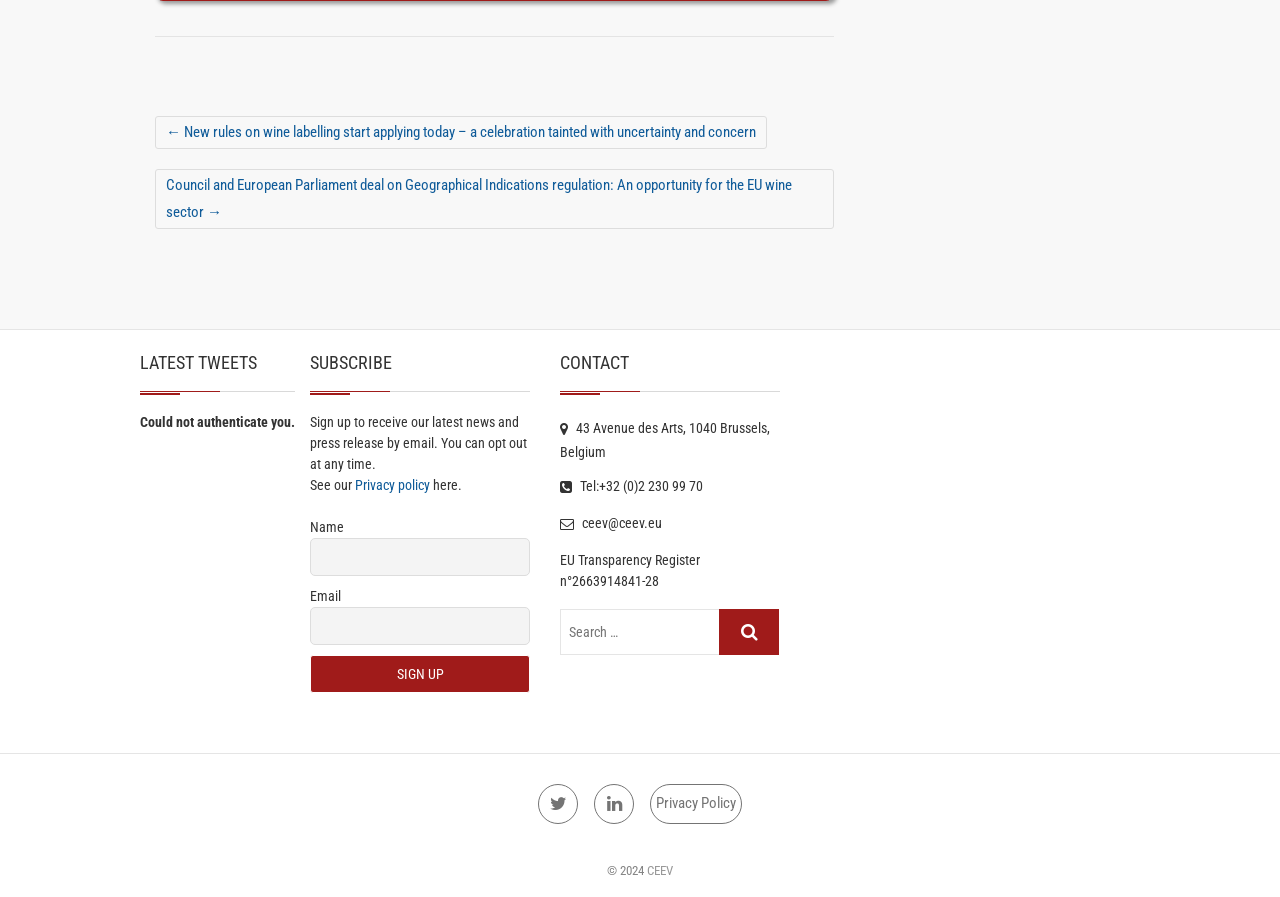Give a short answer to this question using one word or a phrase:
What is the function of the button with the icon ''?

To search